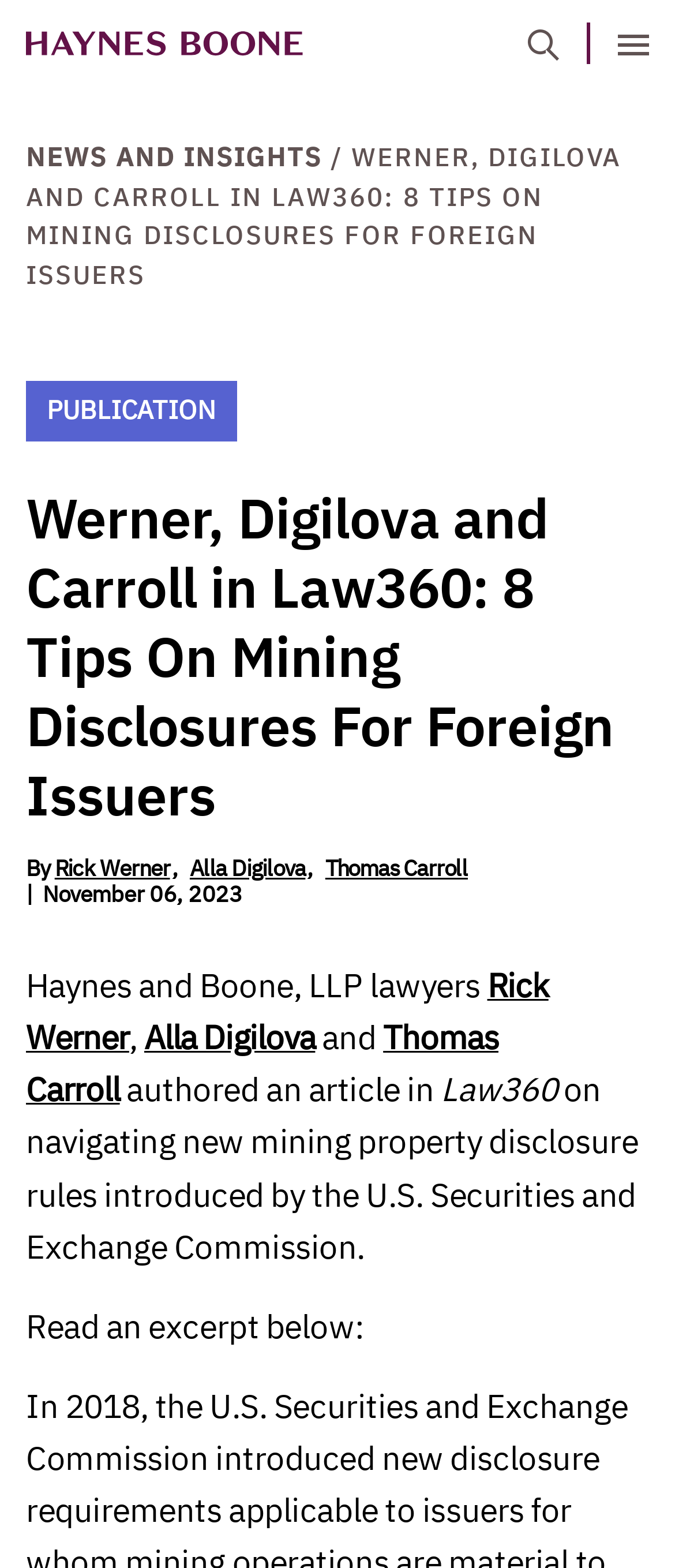Who are the authors of the article?
Kindly give a detailed and elaborate answer to the question.

I found the authors' names by looking at the text that says 'By' and then the links that follow, which are 'Rick Werner,', 'Alla Digilova,', and 'Thomas Carroll'.